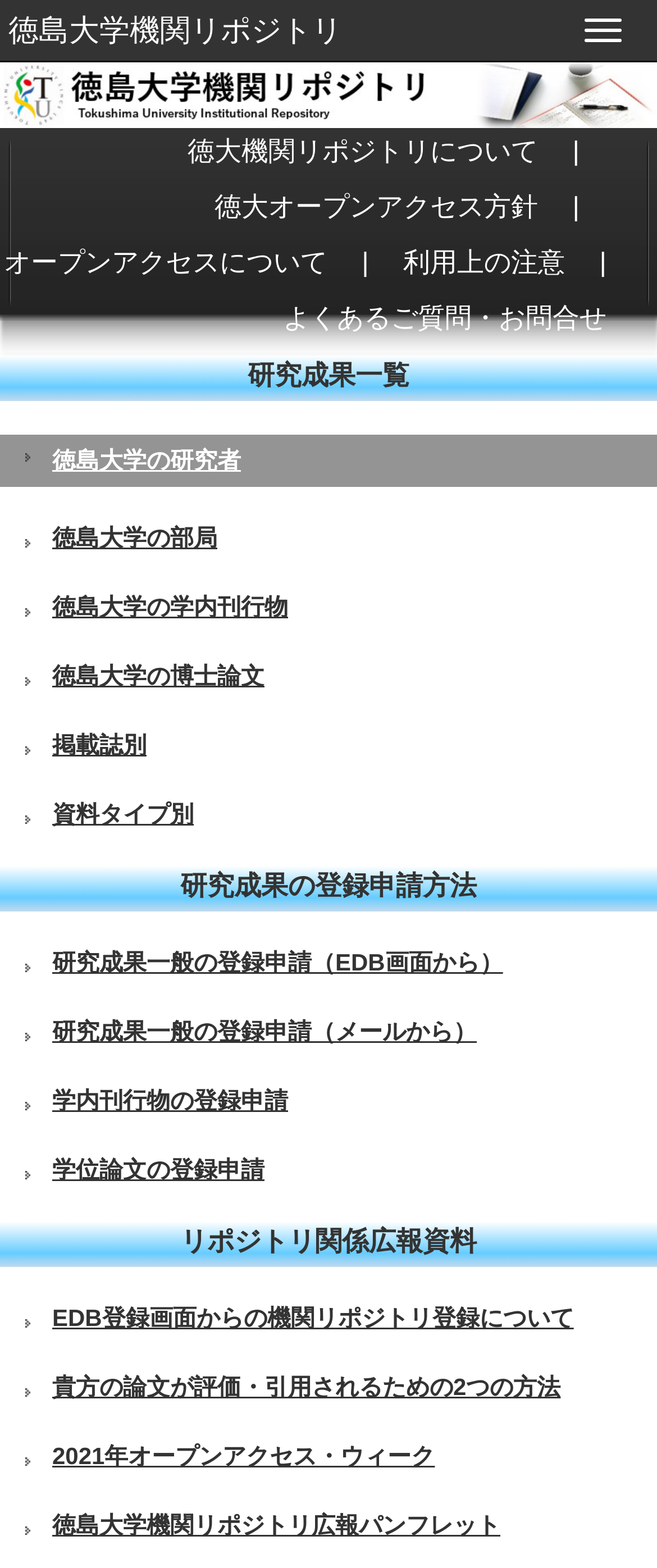Specify the bounding box coordinates of the area that needs to be clicked to achieve the following instruction: "View research achievements".

[0.377, 0.231, 0.623, 0.25]